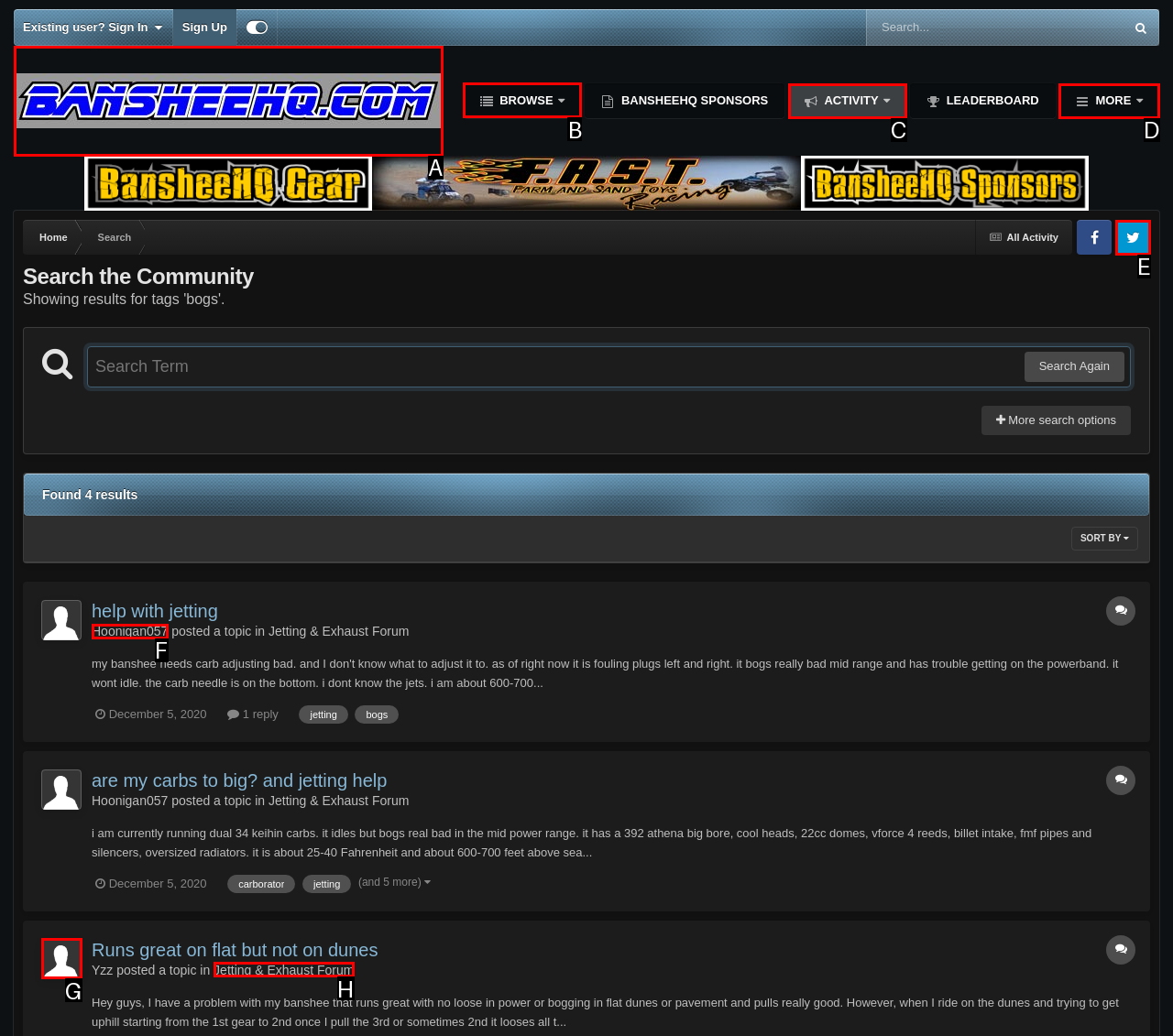Select the proper HTML element to perform the given task: Browse the community Answer with the corresponding letter from the provided choices.

B